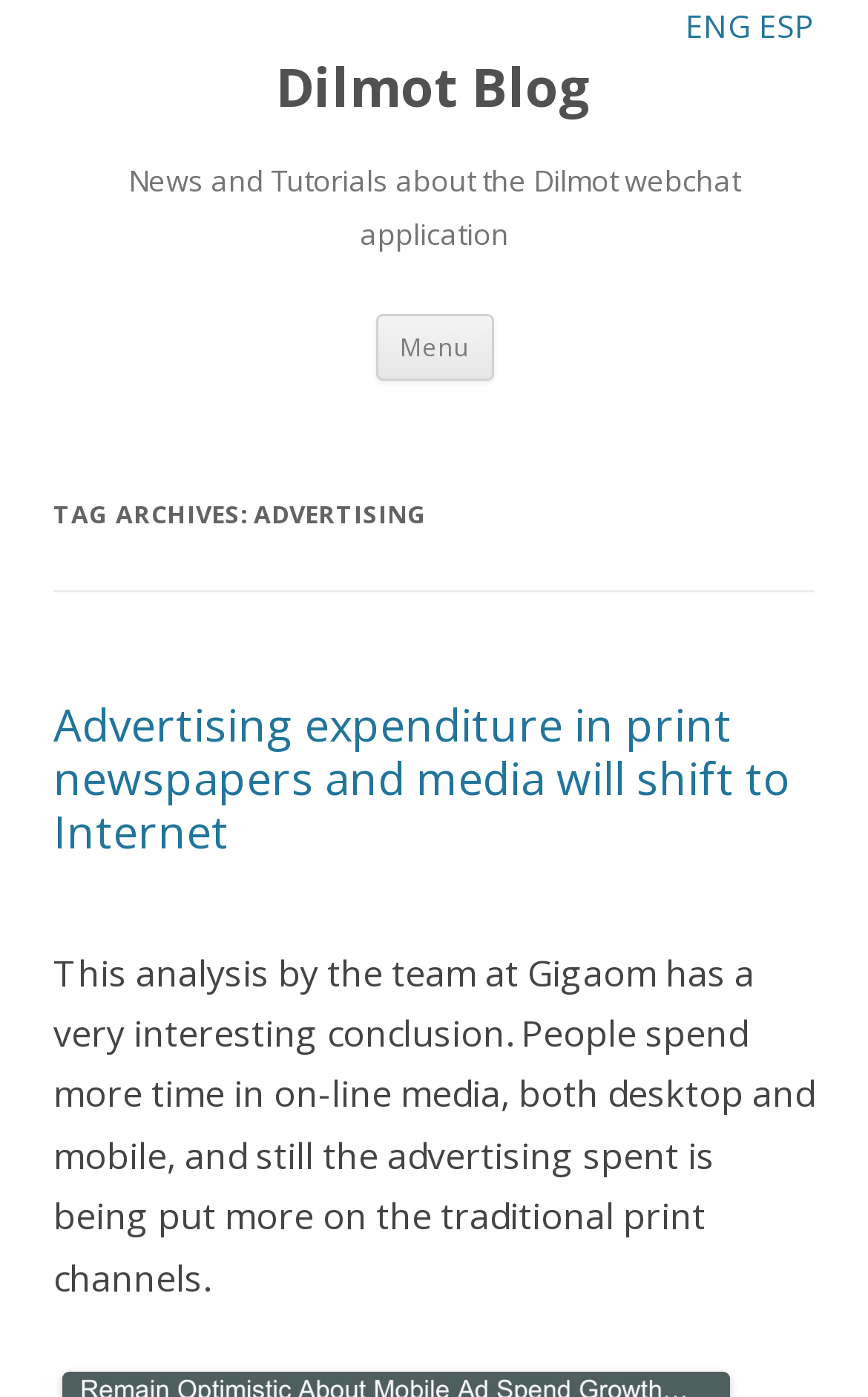Please provide a one-word or phrase answer to the question: 
What is the conclusion of the analysis by the team at Gigaom?

People spend more time in on-line media